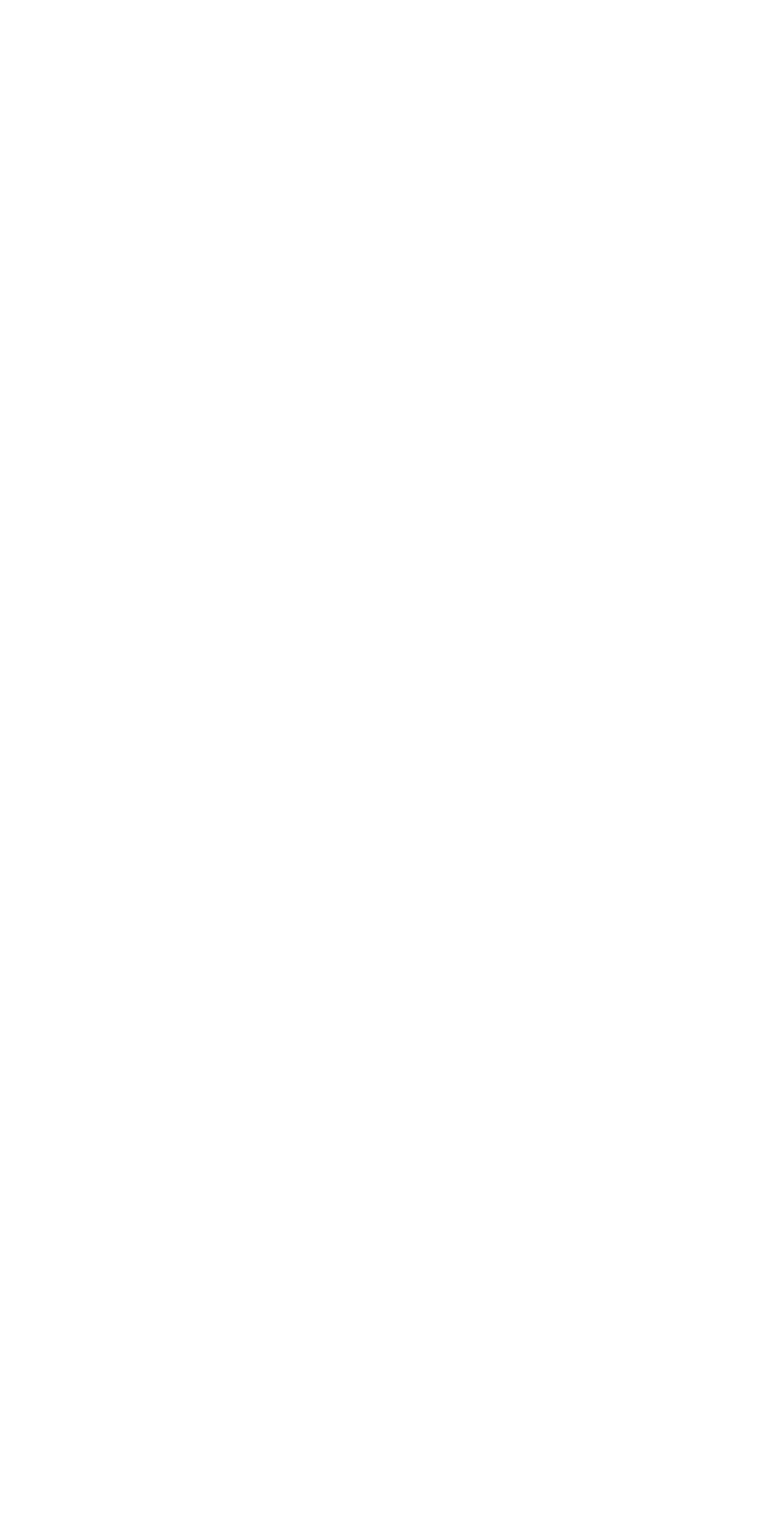How many links are available in the footer?
Refer to the image and answer the question using a single word or phrase.

Seven links